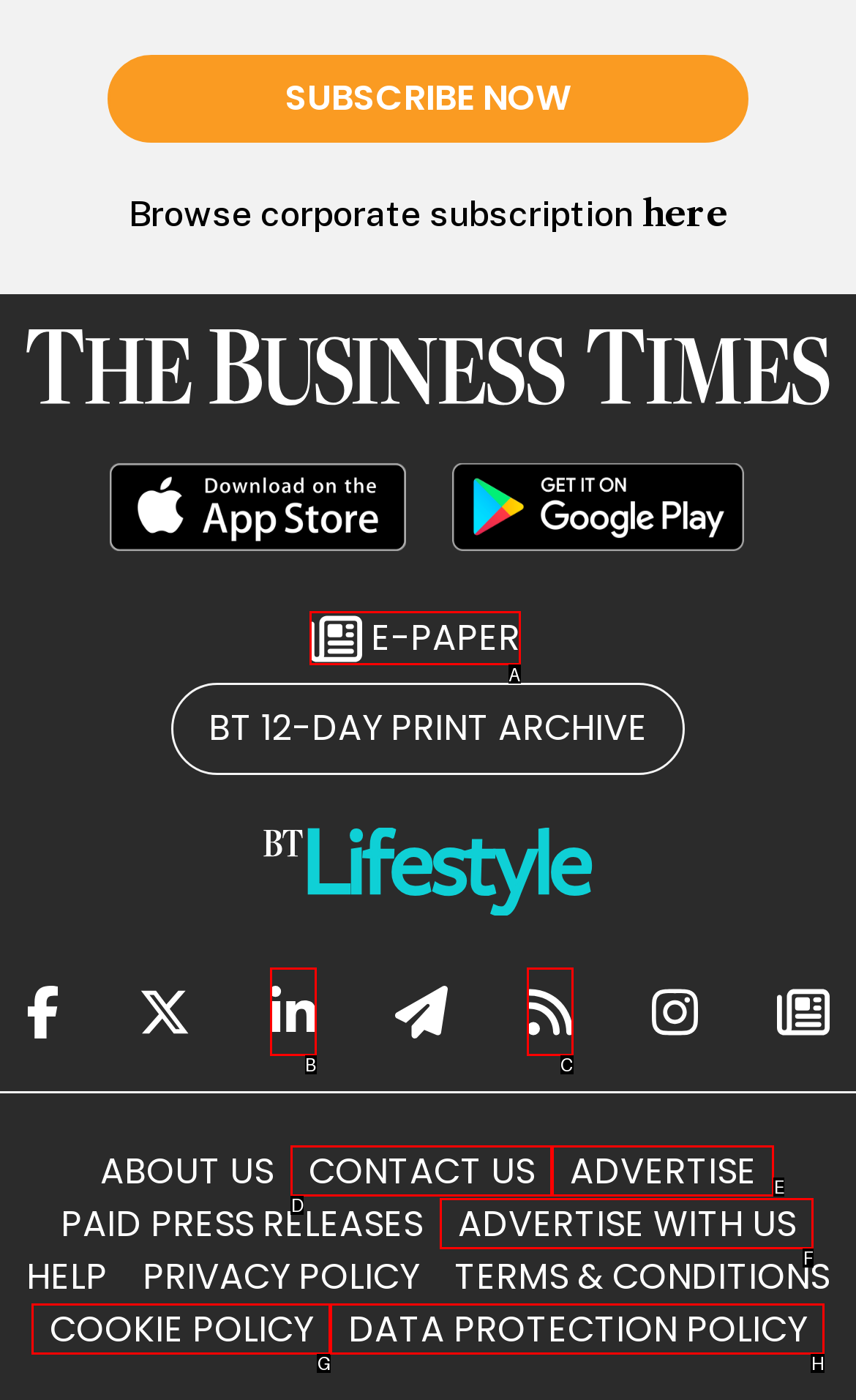Select the letter of the element you need to click to complete this task: Read the e-paper
Answer using the letter from the specified choices.

A